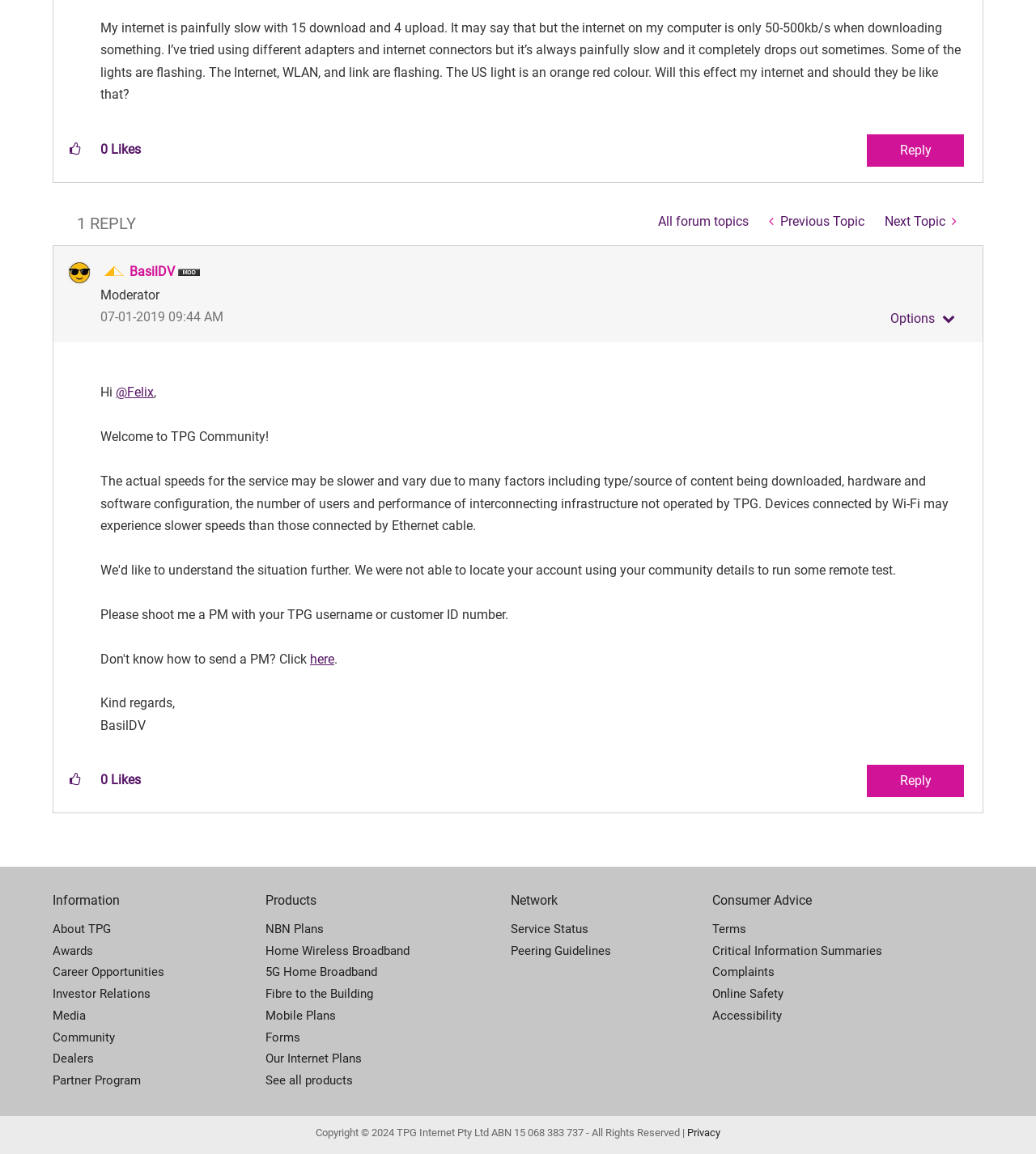Bounding box coordinates are specified in the format (top-left x, top-left y, bottom-right x, bottom-right y). All values are floating point numbers bounded between 0 and 1. Please provide the bounding box coordinate of the region this sentence describes: read more

None